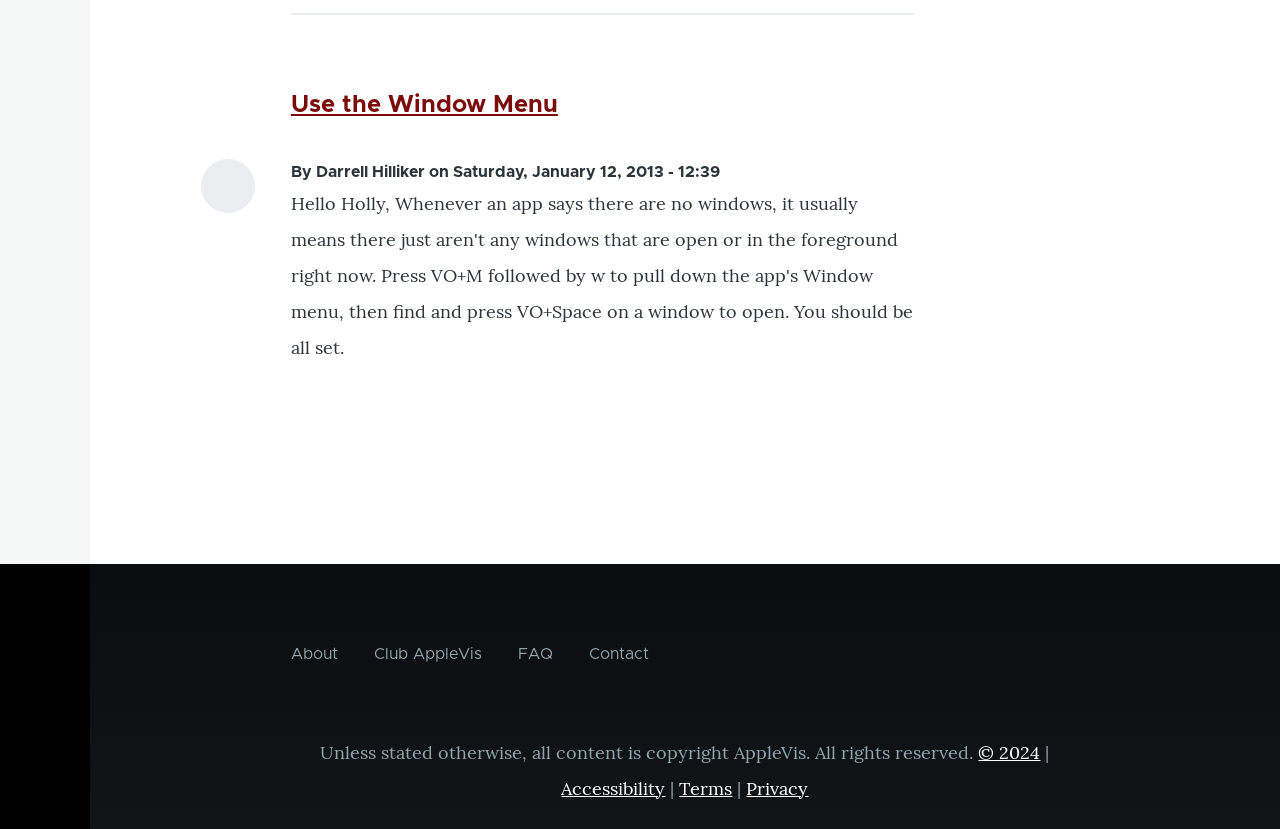Please study the image and answer the question comprehensively:
What is the date of the article?

The date of the article can be found in the footer section of the webpage, where it says 'on Saturday, January 12, 2013 - 12:39'.